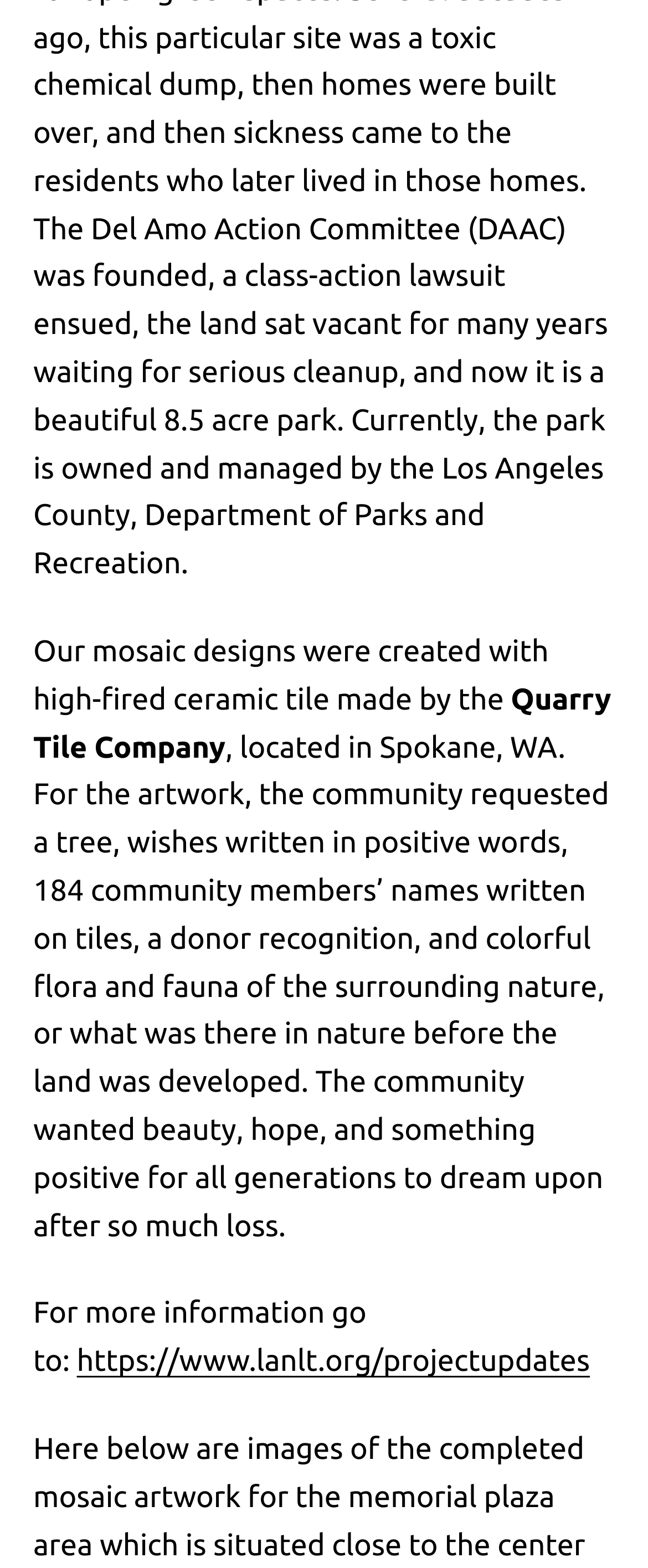Based on the provided description, "https://www.lanlt.org/projectupdates", find the bounding box of the corresponding UI element in the screenshot.

[0.118, 0.858, 0.91, 0.879]